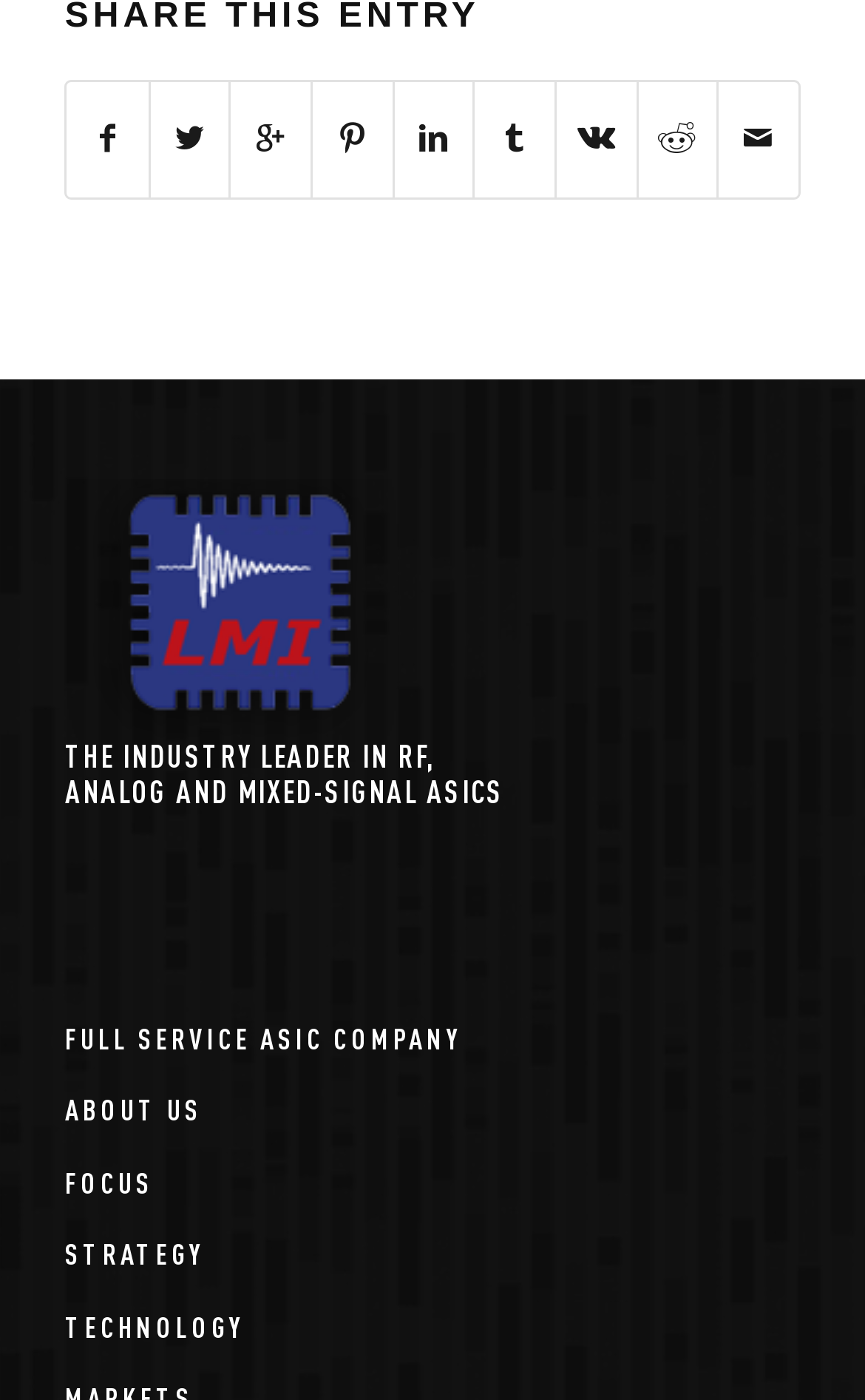For the given element description Share on Tumblr, determine the bounding box coordinates of the UI element. The coordinates should follow the format (top-left x, top-left y, bottom-right x, bottom-right y) and be within the range of 0 to 1.

[0.549, 0.059, 0.641, 0.141]